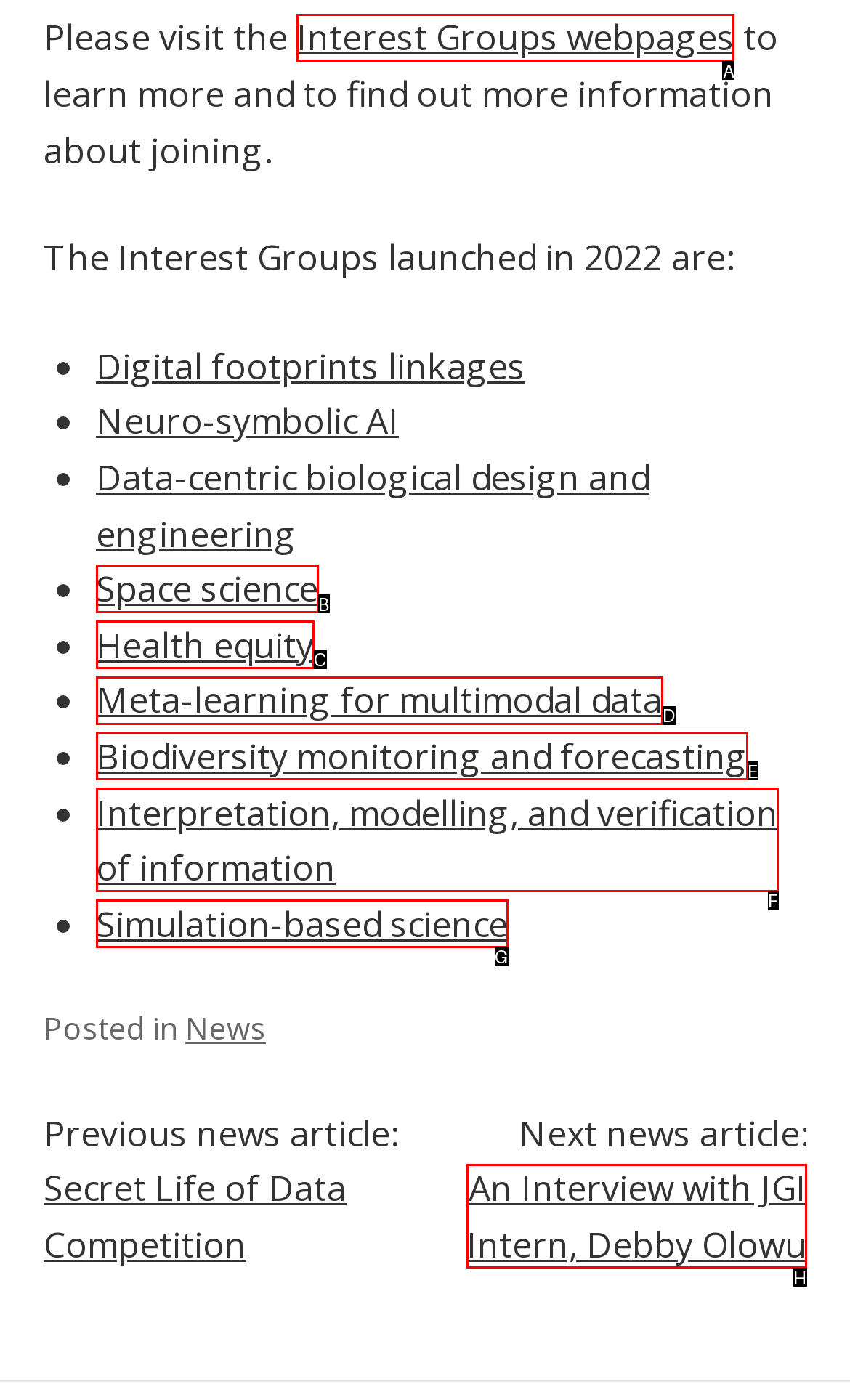Which UI element should you click on to achieve the following task: visit Interest Groups webpages? Provide the letter of the correct option.

A